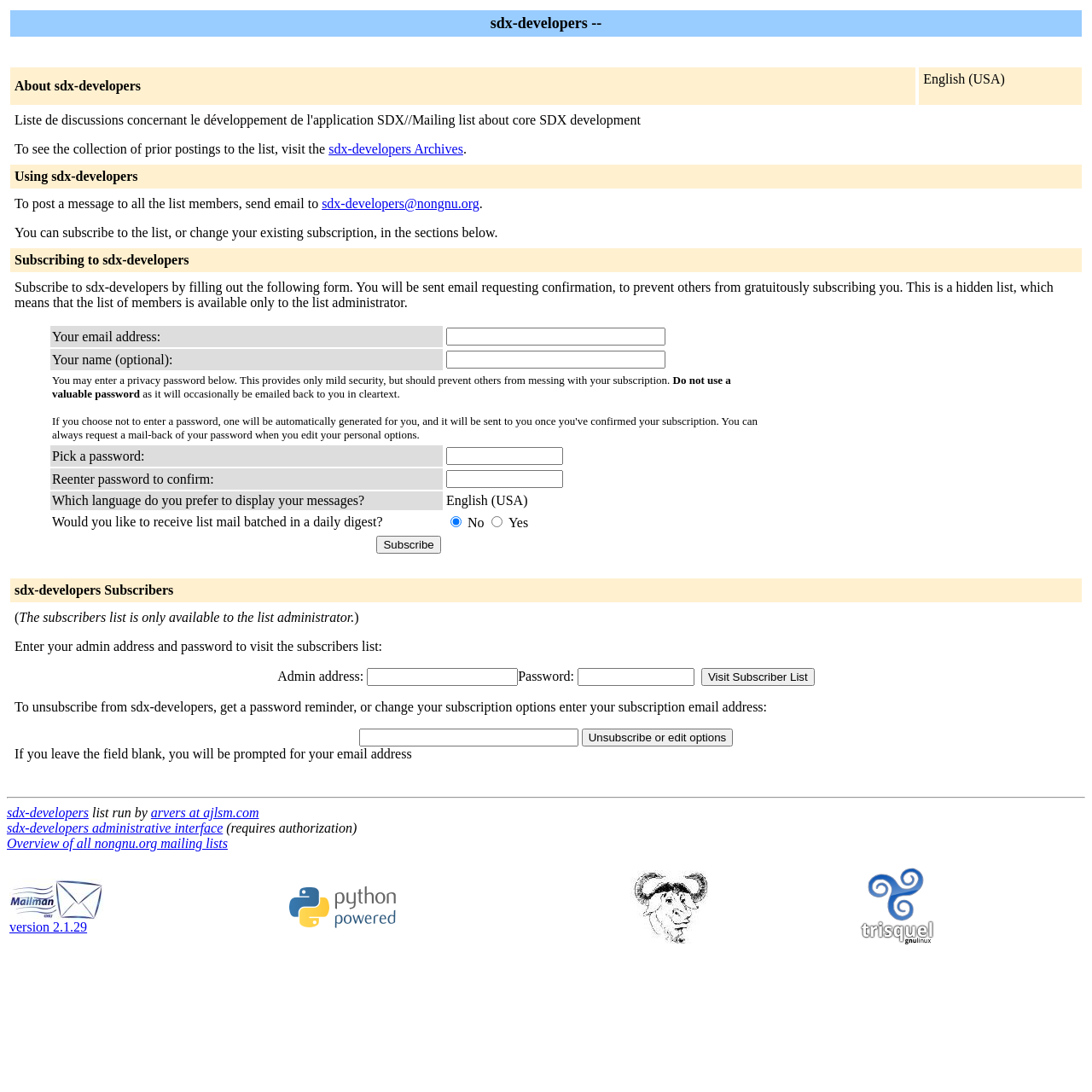What is the version of Mailman used?
Give a detailed and exhaustive answer to the question.

The version of Mailman used can be found in the text that says 'Delivered by Mailman version 2.1.29' at the bottom of the page.